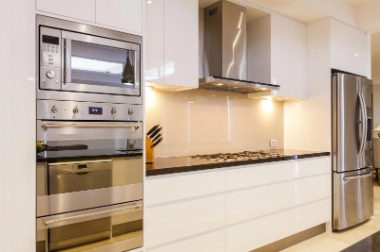Give a comprehensive caption that covers the entire image content.

The image showcases a modern kitchen design that features sleek, high-gloss cabinetry in a white finish, lending an airy and sophisticated feel to the space. Prominently displayed are stainless steel appliances, including a built-in oven, a microwave integrated into the cabinetry, and a spacious refrigerator, all contributing to a seamless and contemporary look. The kitchen is equipped with a modern stovetop set against a minimalist backsplash, highlighted by under-cabinet lighting that enhances the clean lines and elegance of the furniture. This inviting setup not only exemplifies functionality but also reflects current trends in kitchen aesthetics, making it an ideal space for culinary creativity and social gatherings.